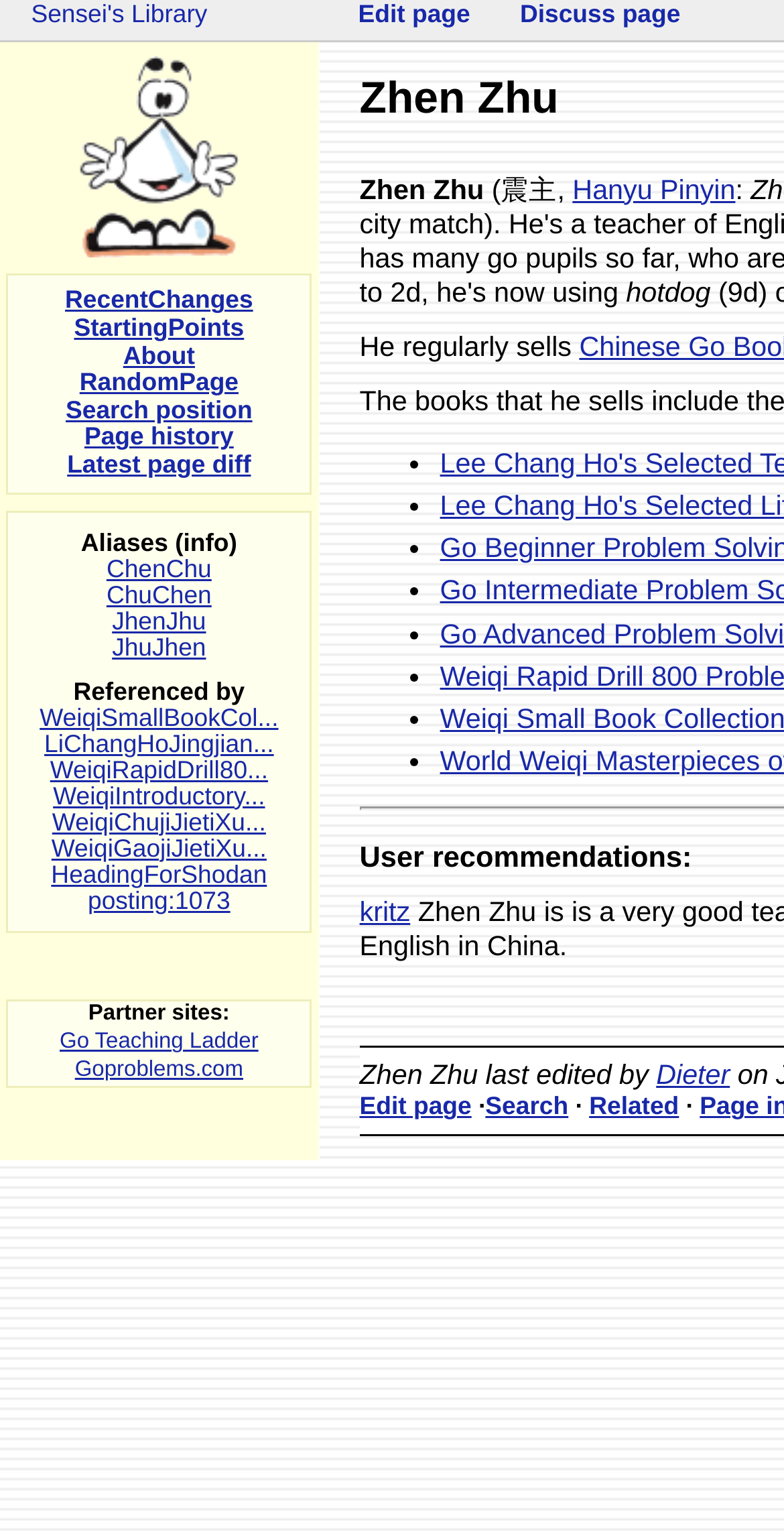How many pages reference Zhen Zhu?
Please respond to the question with a detailed and well-explained answer.

In the 'Referenced by' section, I count eight links to pages that reference Zhen Zhu. These links include 'WeiqiSmallBookCol...', 'LiChangHoJingjian...', and others.